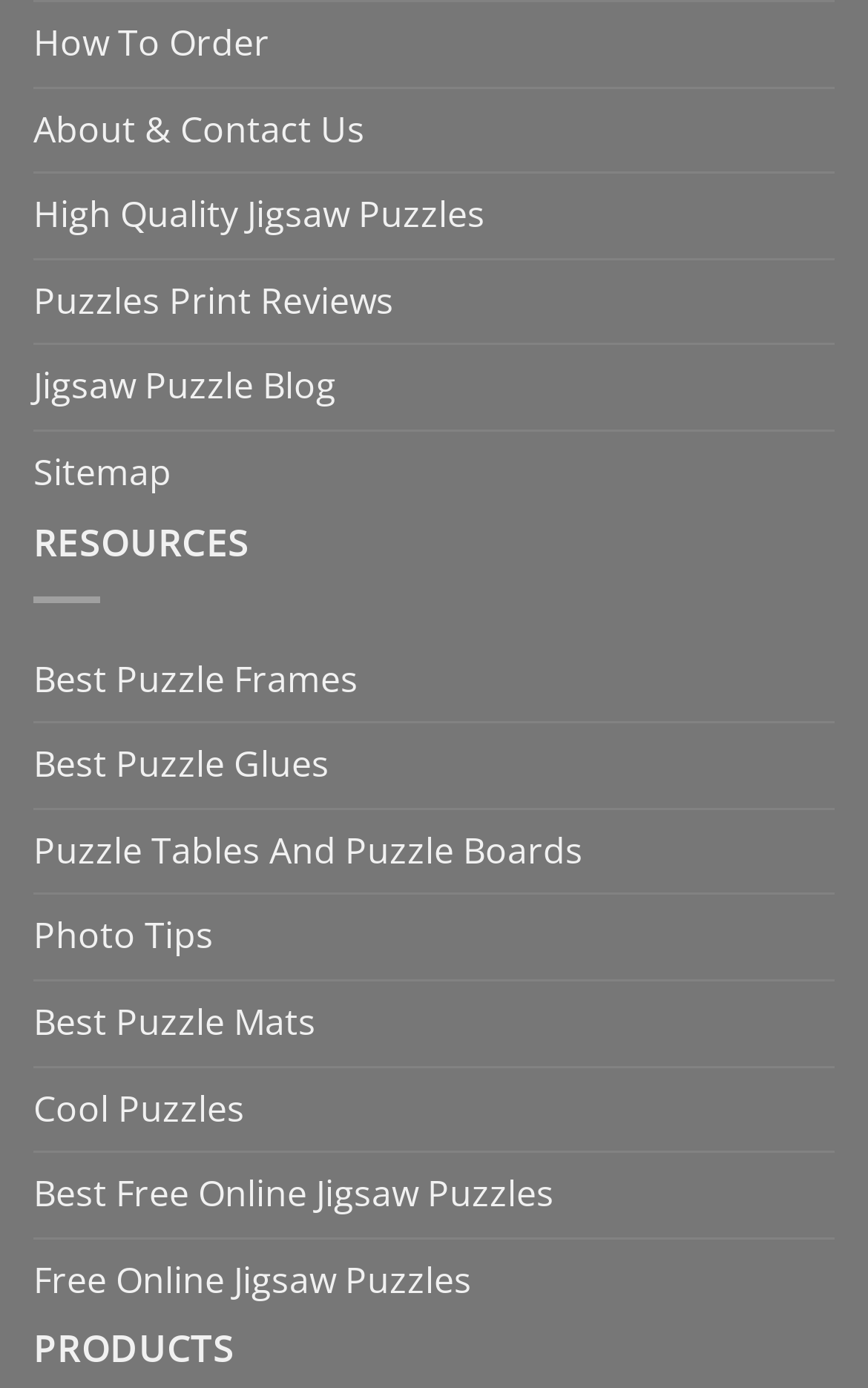Determine the bounding box coordinates of the element's region needed to click to follow the instruction: "Click on 'How To Order'". Provide these coordinates as four float numbers between 0 and 1, formatted as [left, top, right, bottom].

[0.038, 0.002, 0.31, 0.062]